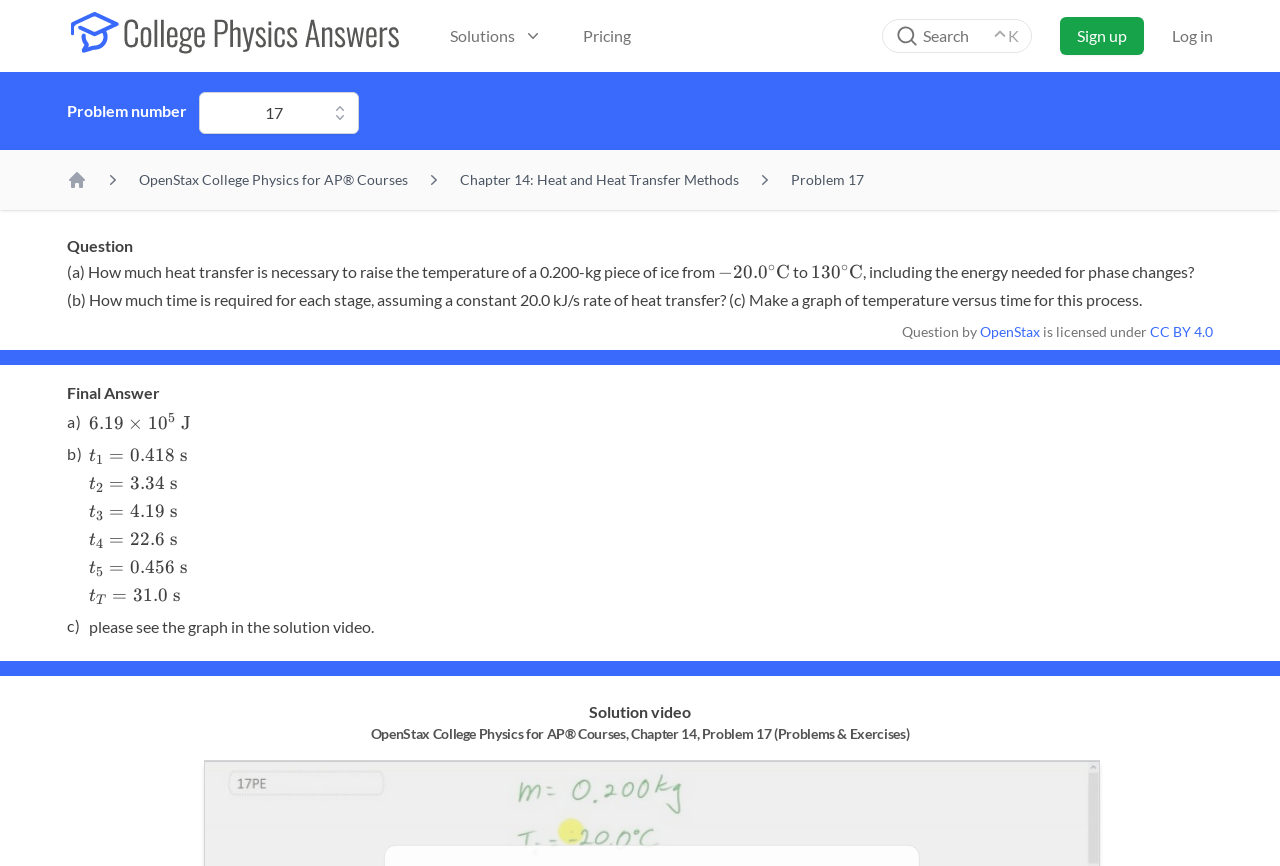Who is the author of the book?
Based on the image, answer the question with as much detail as possible.

The author of the book can be found in the footer section, where it is stated as 'Question by OpenStax'.